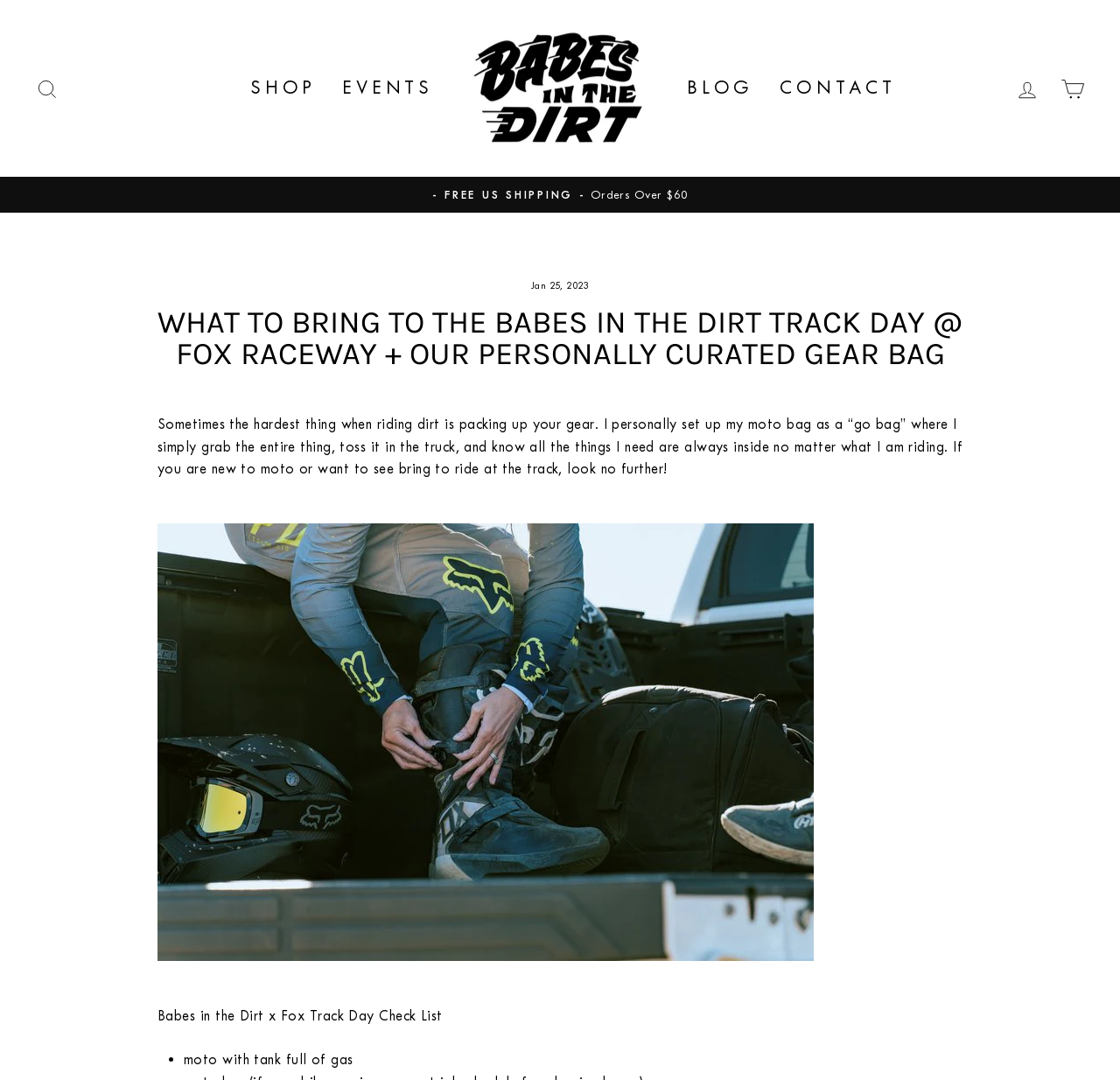Find the bounding box coordinates of the clickable element required to execute the following instruction: "search for something". Provide the coordinates as four float numbers between 0 and 1, i.e., [left, top, right, bottom].

[0.022, 0.062, 0.062, 0.101]